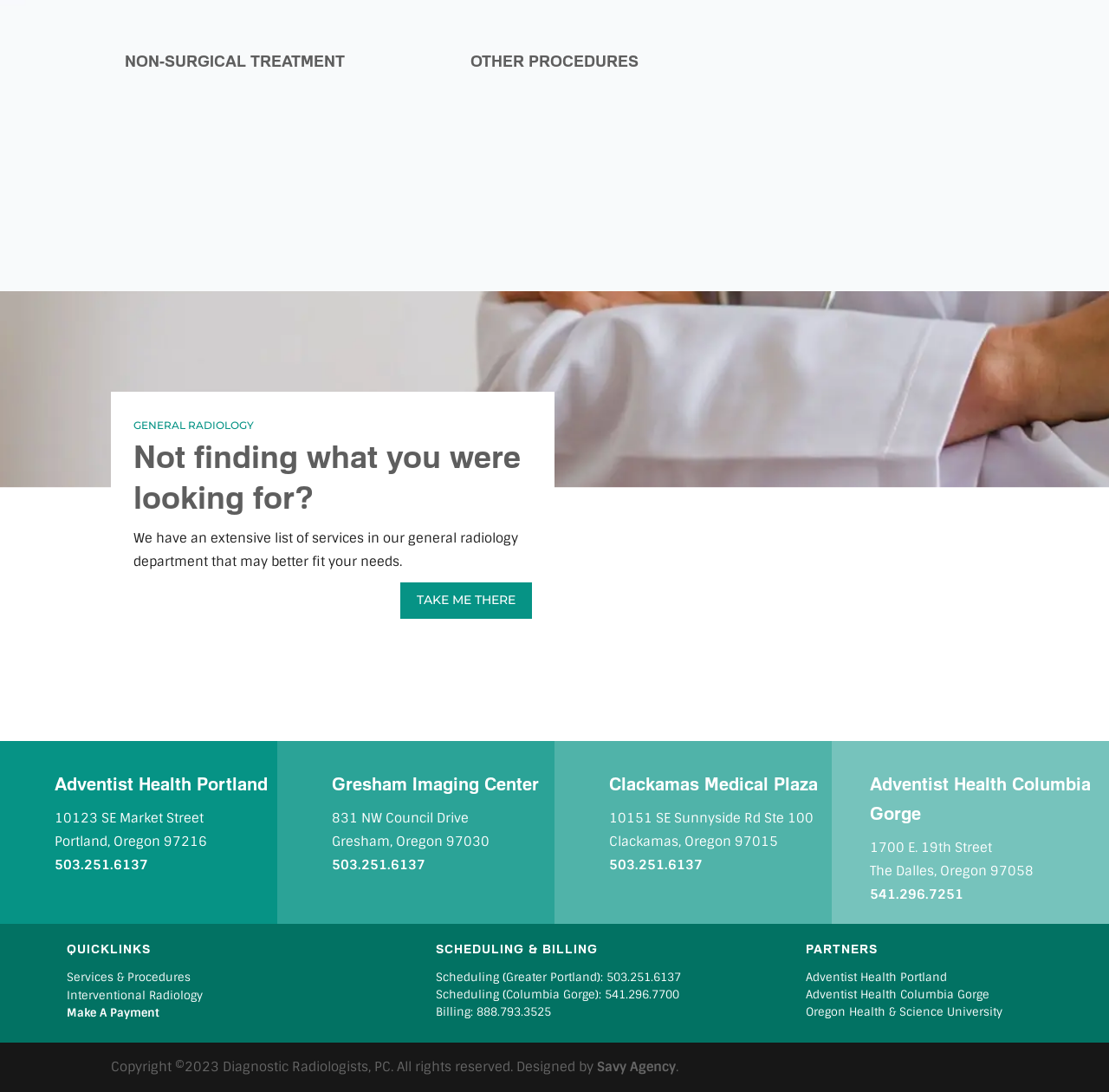What is the name of the department?
With the help of the image, please provide a detailed response to the question.

I found the answer by looking at the StaticText element with the text 'GENERAL RADIOLOGY' at coordinates [0.12, 0.383, 0.229, 0.395]. This suggests that the department being referred to is the General Radiology department.